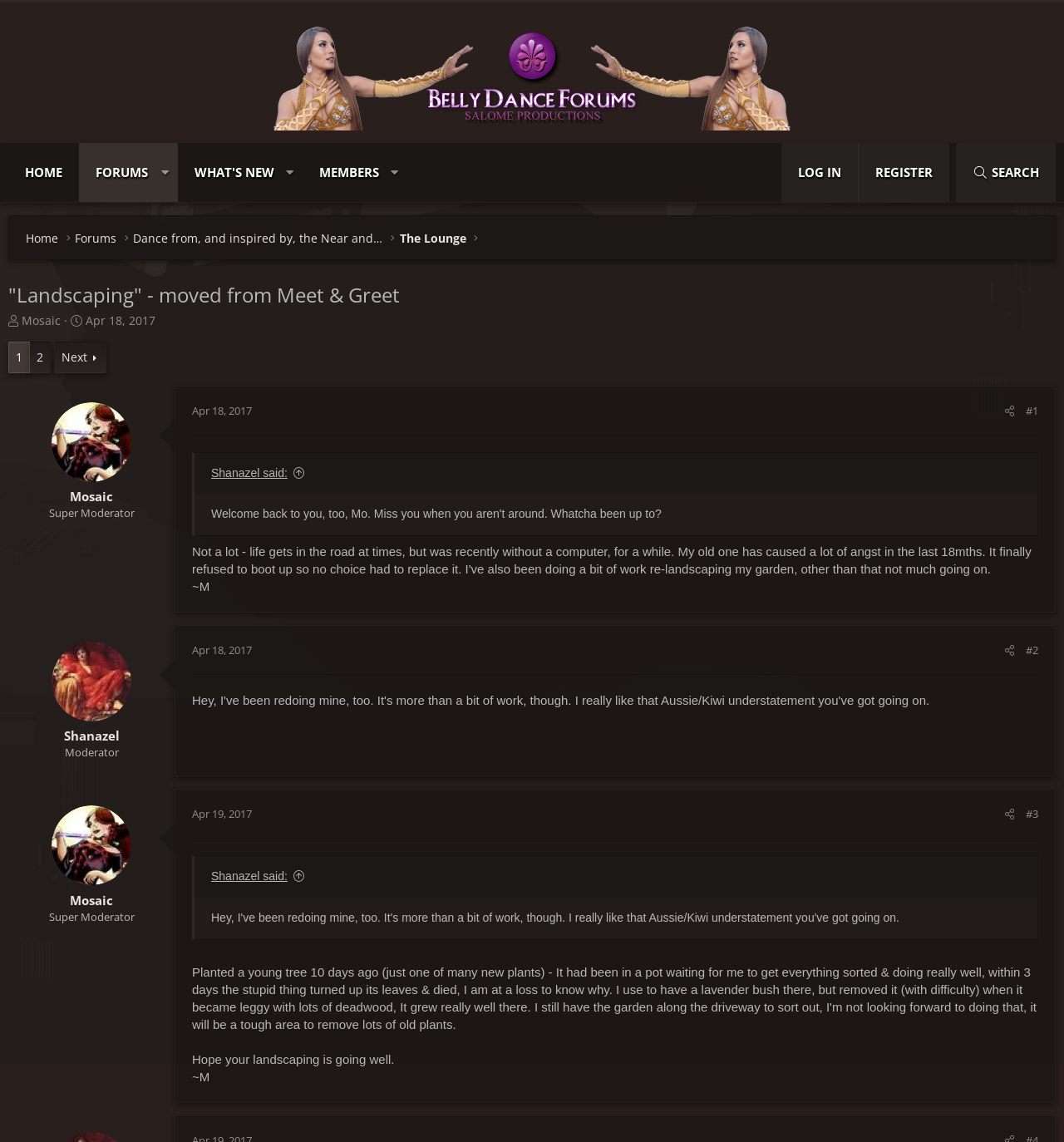What is the name of the thread starter?
Examine the image and give a concise answer in one word or a short phrase.

Mosaic